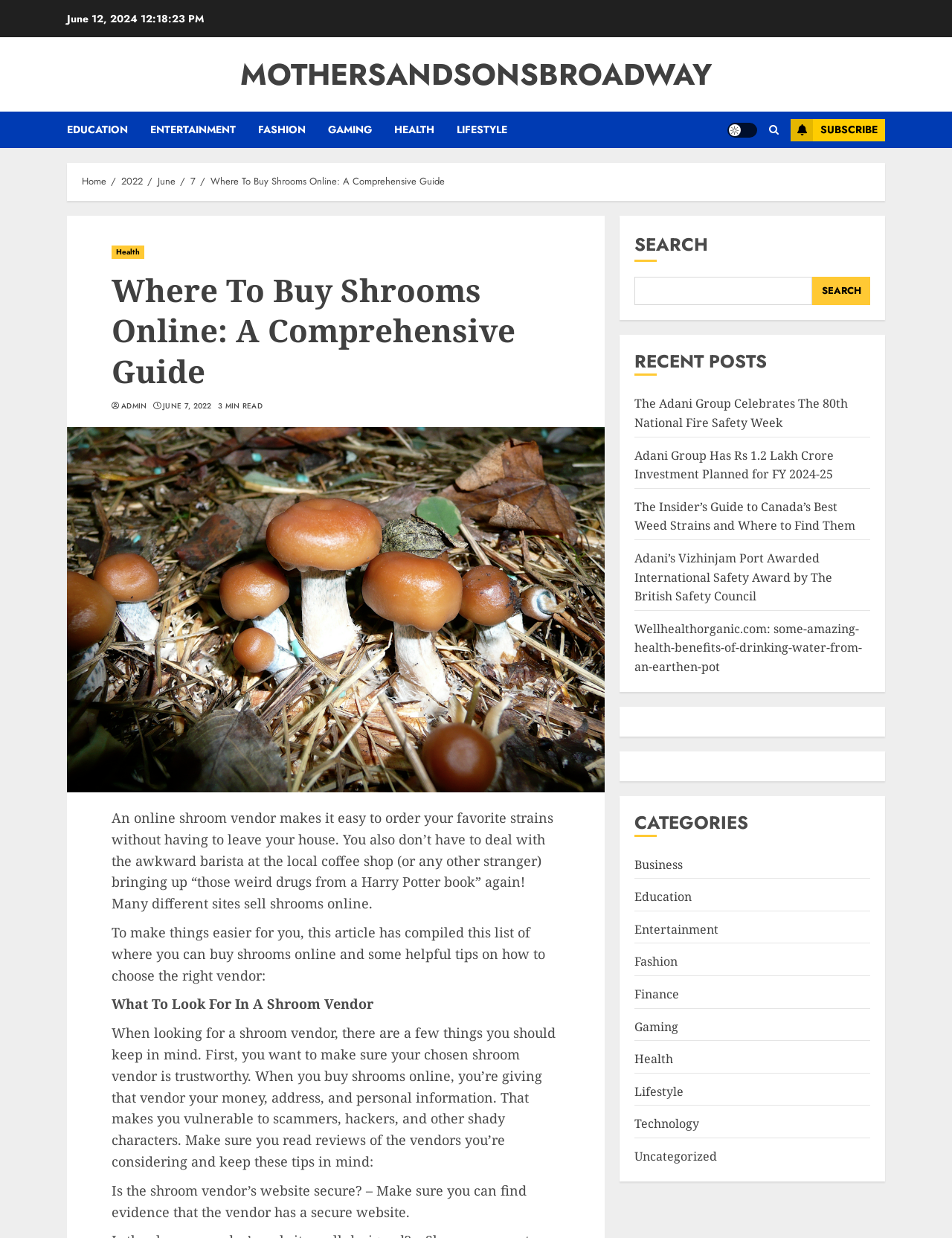Detail the various sections and features present on the webpage.

This webpage is a comprehensive guide to buying shrooms online, with a focus on health and wellness. At the top of the page, there is a date "June 12, 2024" and a link to the website's name "MOTHERSANDSONSBROADWAY". Below this, there are several links to different categories, including "EDUCATION", "ENTERTAINMENT", "FASHION", and more, which are aligned horizontally across the page.

To the right of these links, there is a light/dark button and a search icon. Below this, there is a navigation bar with breadcrumbs, showing the path "Home" > "2022" > "June" > "7" > "Where To Buy Shrooms Online: A Comprehensive Guide".

The main content of the page is divided into sections. The first section has a heading "Where To Buy Shrooms Online: A Comprehensive Guide" and a subheading "Health". Below this, there is a paragraph of text discussing the benefits of buying shrooms online. The next section has a heading "What To Look For In A Shroom Vendor" and provides tips on how to choose a trustworthy vendor.

Further down the page, there is a section with recent posts, including links to articles with titles such as "The Adani Group Celebrates The 80th National Fire Safety Week" and "Wellhealthorganic.com: some-amazing-health-benefits-of-drinking-water-from-an-earthen-pot". Below this, there is a section with categories, including "Business", "Education", "Entertainment", and more, which are aligned vertically down the page.

Throughout the page, there are various links and buttons, including a subscribe button and a search box. The overall layout is organized and easy to navigate, with clear headings and concise text.